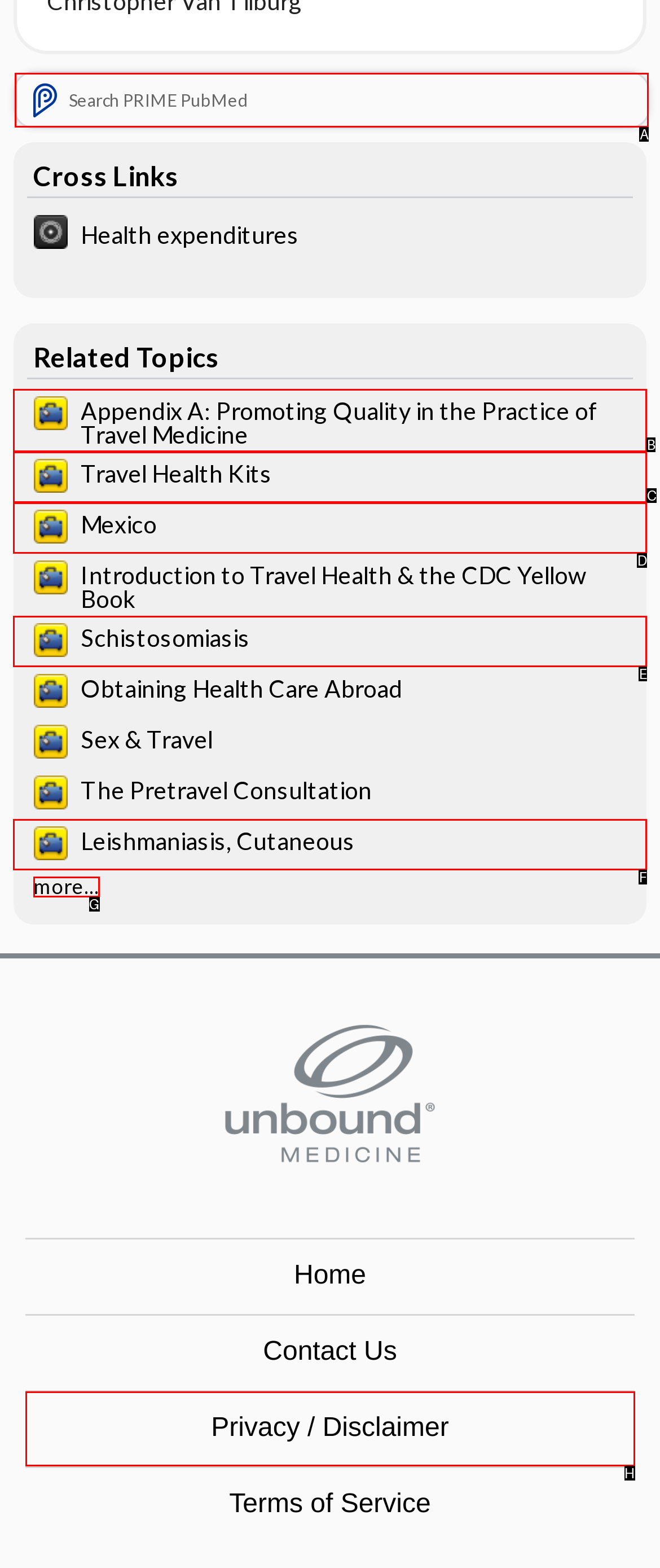Based on the element description: Leishmaniasis, Cutaneous, choose the best matching option. Provide the letter of the option directly.

F